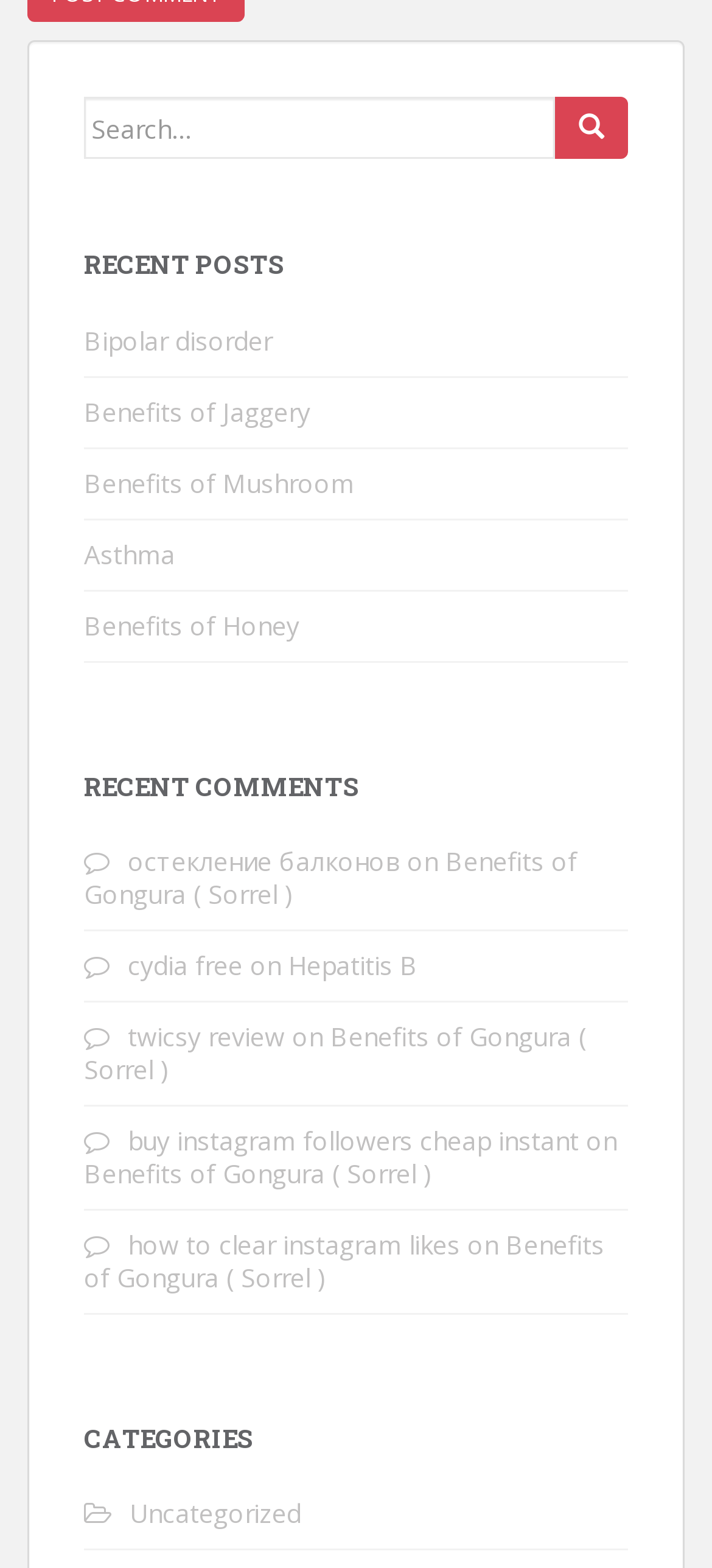What is the purpose of the search bar?
Use the information from the image to give a detailed answer to the question.

The search bar is located at the top of the webpage, and it has a label 'Search for:' and a button with a magnifying glass icon. This suggests that the search bar is intended for users to search for specific posts or topics on the website.